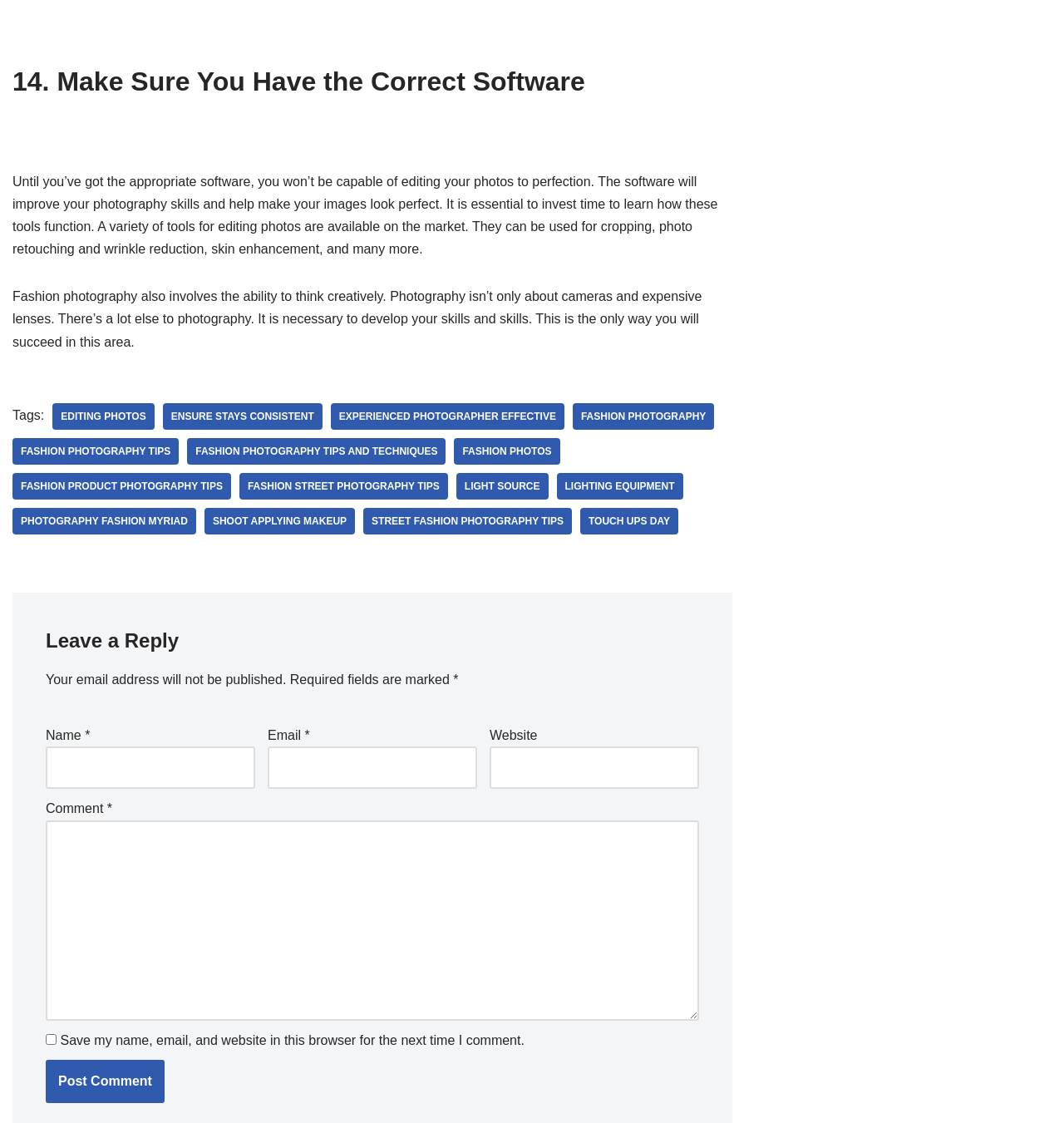What is the function of the checkbox in the 'Leave a Reply' section?
Answer the question with detailed information derived from the image.

The checkbox is labeled 'Save my name, email, and website in this browser for the next time I comment', indicating that it allows users to save their information for future comments.